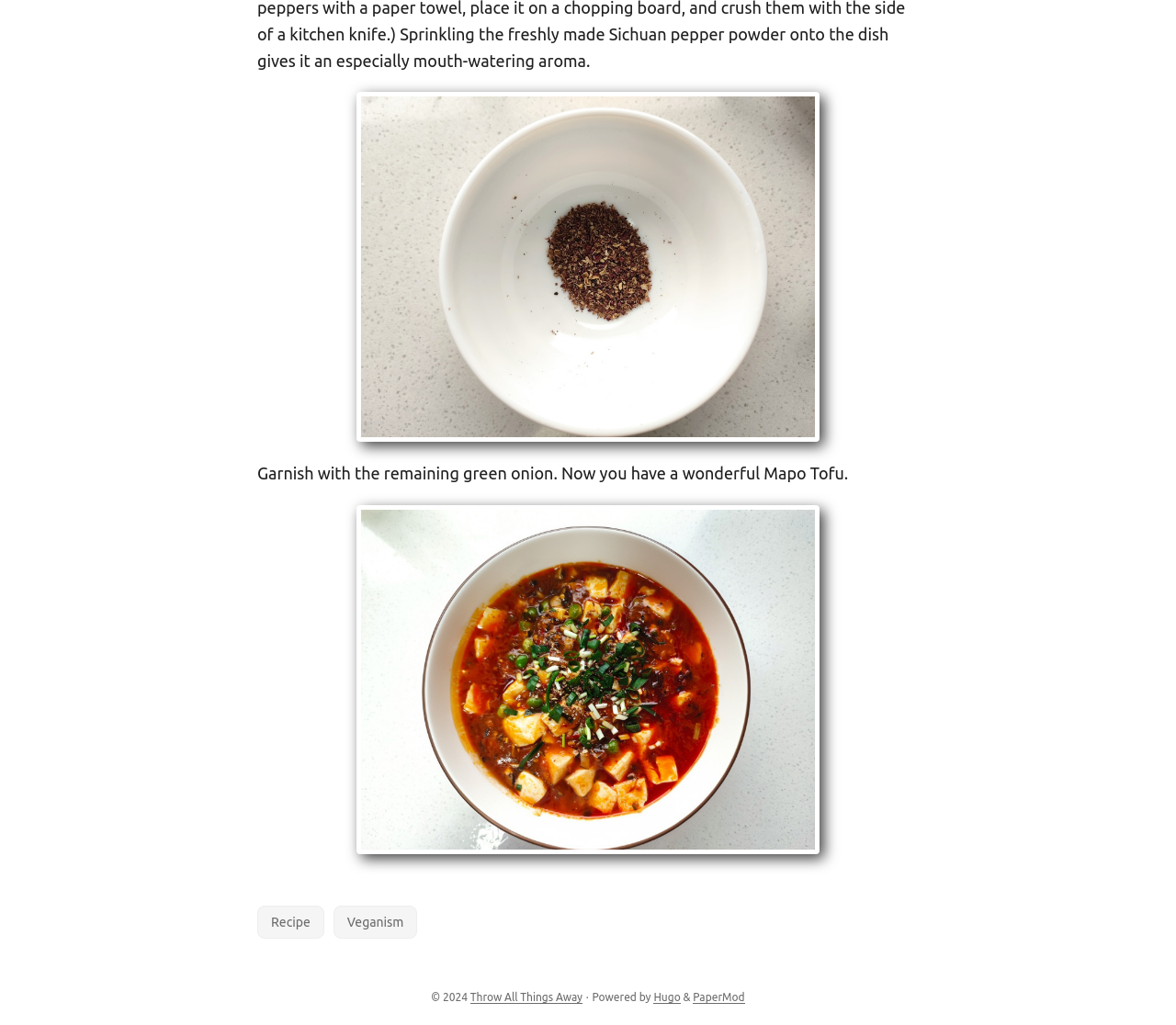What is the copyright year of the webpage?
Based on the image, answer the question with as much detail as possible.

The copyright information is located at the bottom of the webpage, which says '© 2024'. Therefore, the copyright year of the webpage is 2024.